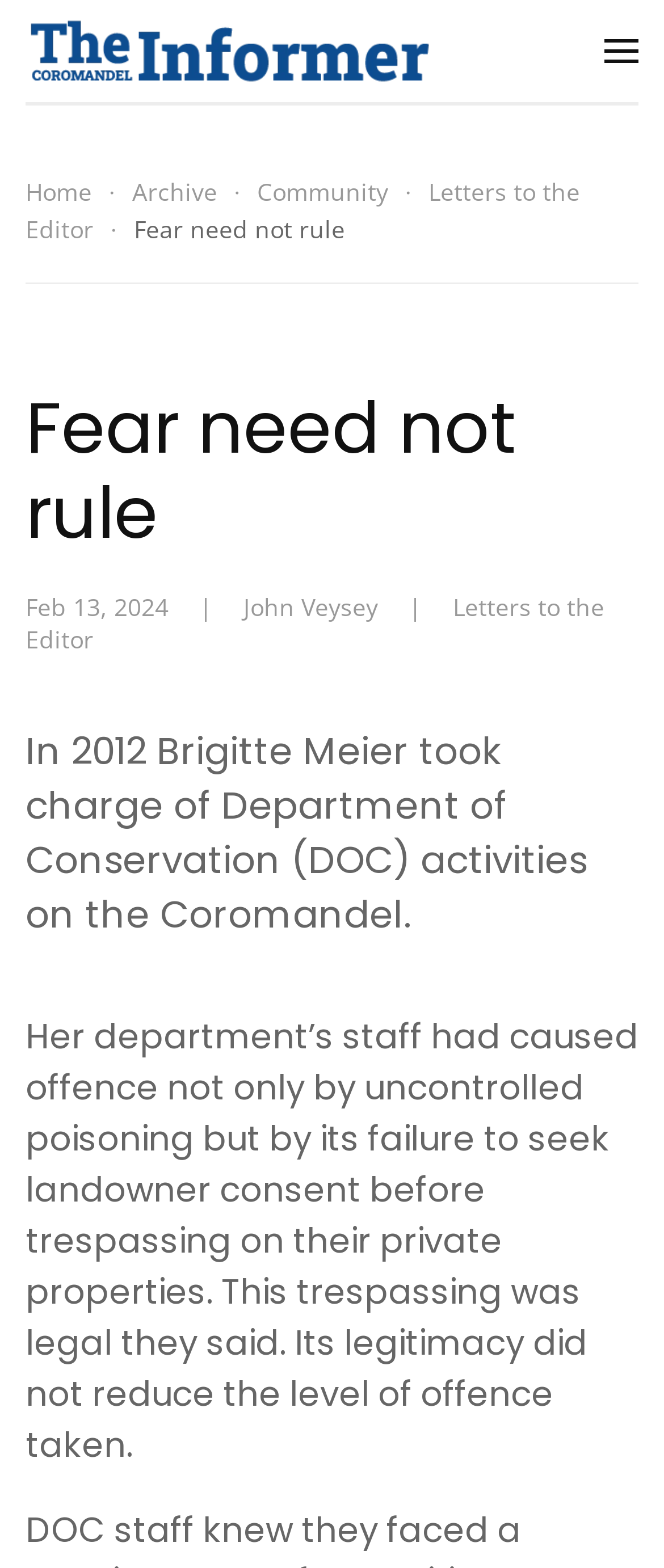Explain the webpage in detail.

The webpage is titled "Fear need not rule - The Coromandel Informer". At the top left, there is a link to "Skip to main content" and a link to "Back to home" with an image of "The Informer" beside it. On the top right, there is a button to "Open menu" with an image beside it. 

Below the top section, there is a navigation menu, also known as a breadcrumb, that contains links to "Home", "Archive", "Community", and "Letters to the Editor". 

Following the navigation menu, there is a horizontal separator. Then, there is a heading that reads "Fear need not rule". Below the heading, there is a time stamp that indicates the article was published on "Feb 13, 2024", followed by the author's name, "John Veysey", and a link to "Letters to the Editor". 

The main content of the webpage is an article that starts with the sentence "In 2012 Brigitte Meier took charge of Department of Conservation (DOC) activities on the Coromandel." The article continues to describe how her department's staff caused offense to landowners by poisoning and trespassing on their private properties without consent.